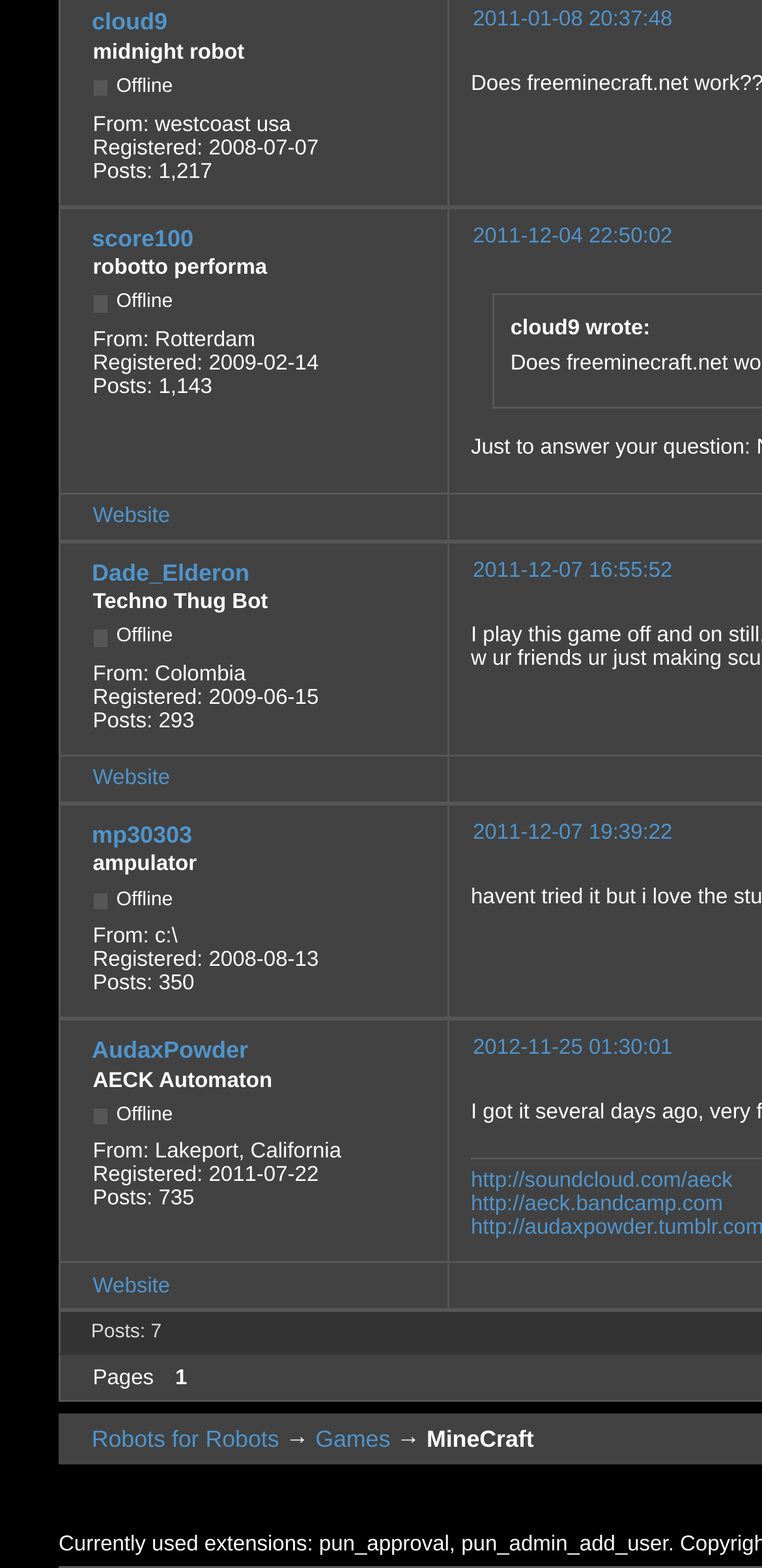Show the bounding box coordinates for the element that needs to be clicked to execute the following instruction: "listen to AECK Automaton's music on soundcloud". Provide the coordinates in the form of four float numbers between 0 and 1, i.e., [left, top, right, bottom].

[0.618, 0.746, 0.961, 0.761]